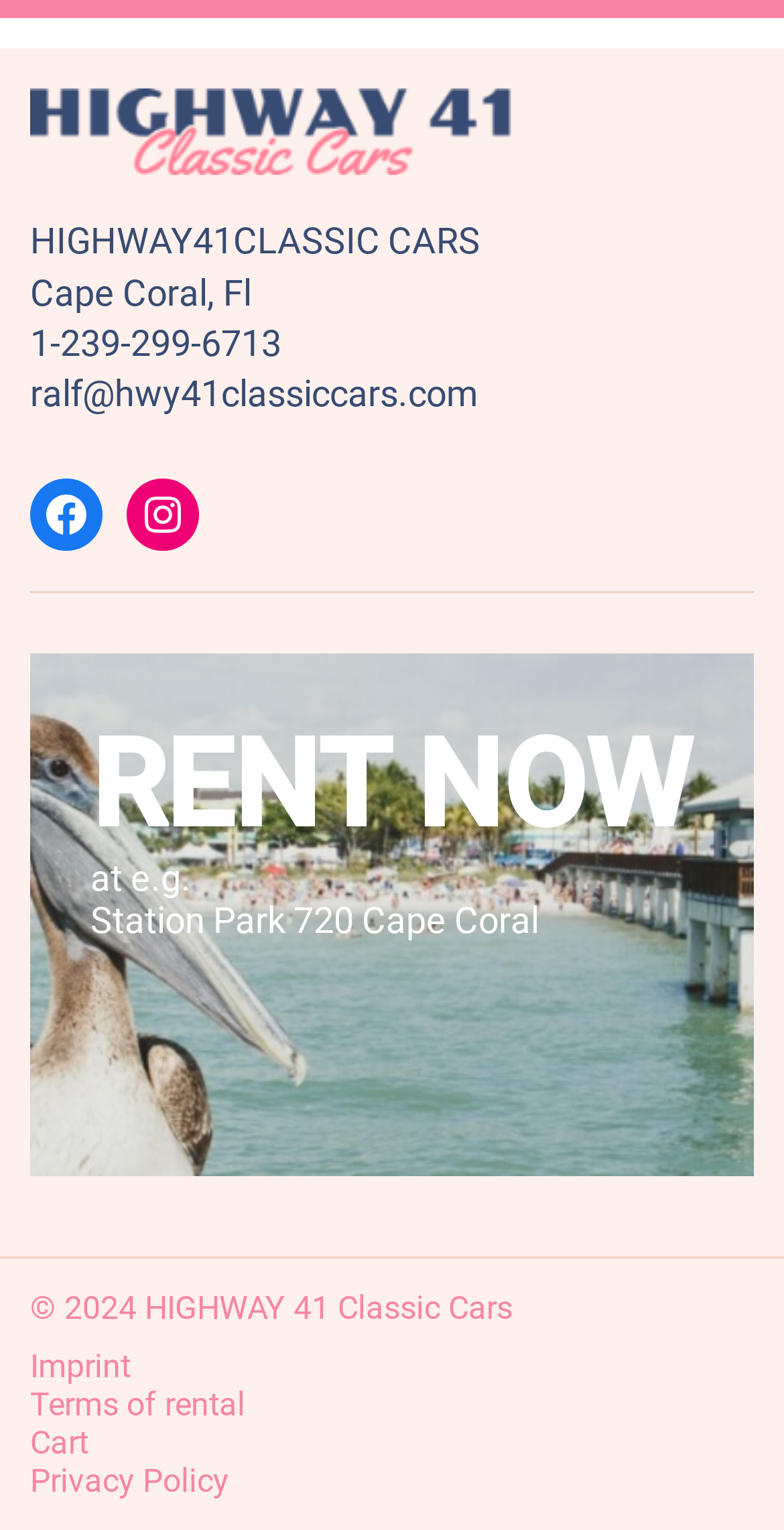Please find the bounding box coordinates for the clickable element needed to perform this instruction: "Check the terms of rental".

[0.038, 0.906, 0.313, 0.93]